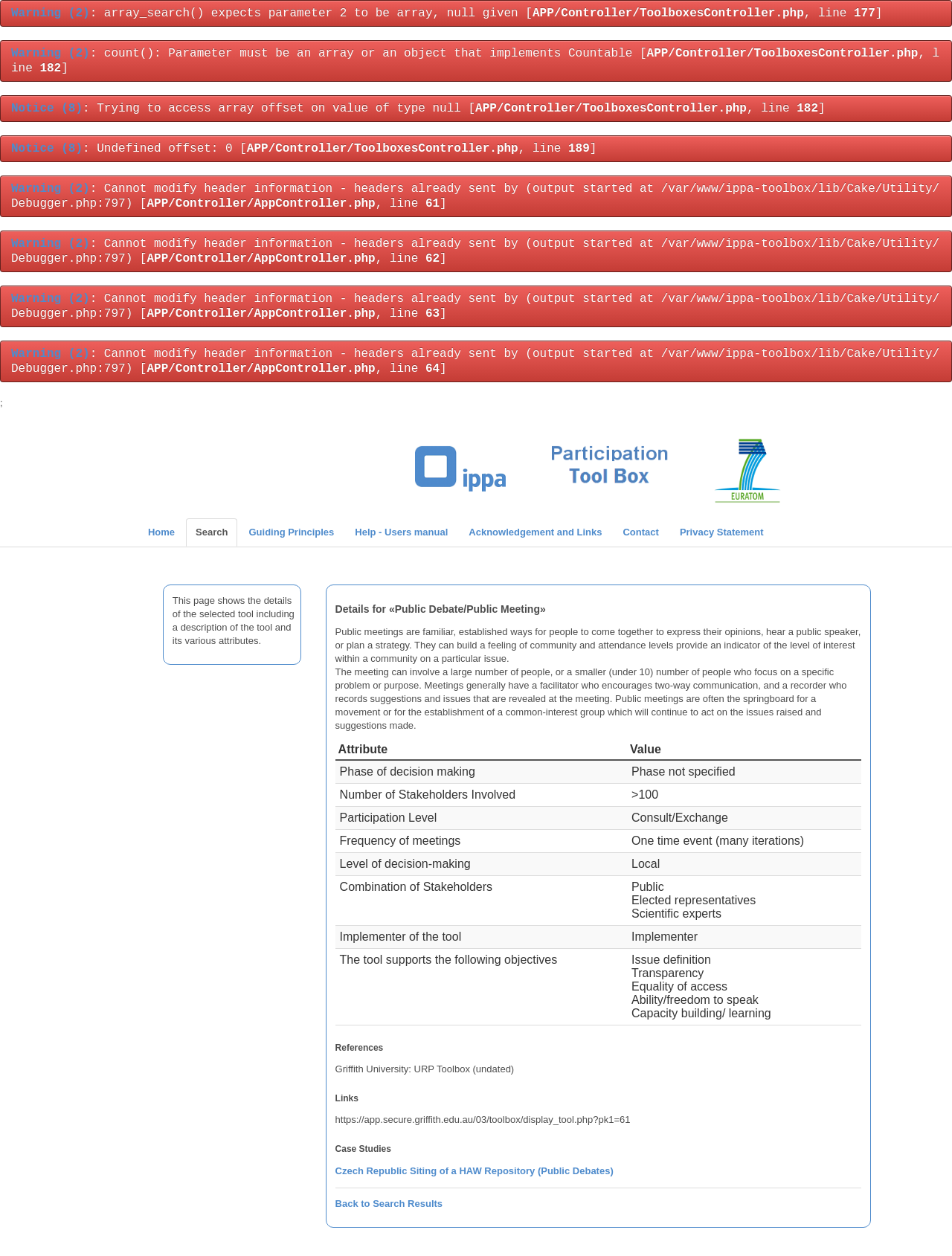Given the element description: "Help - Users manual", predict the bounding box coordinates of this UI element. The coordinates must be four float numbers between 0 and 1, given as [left, top, right, bottom].

[0.363, 0.413, 0.481, 0.435]